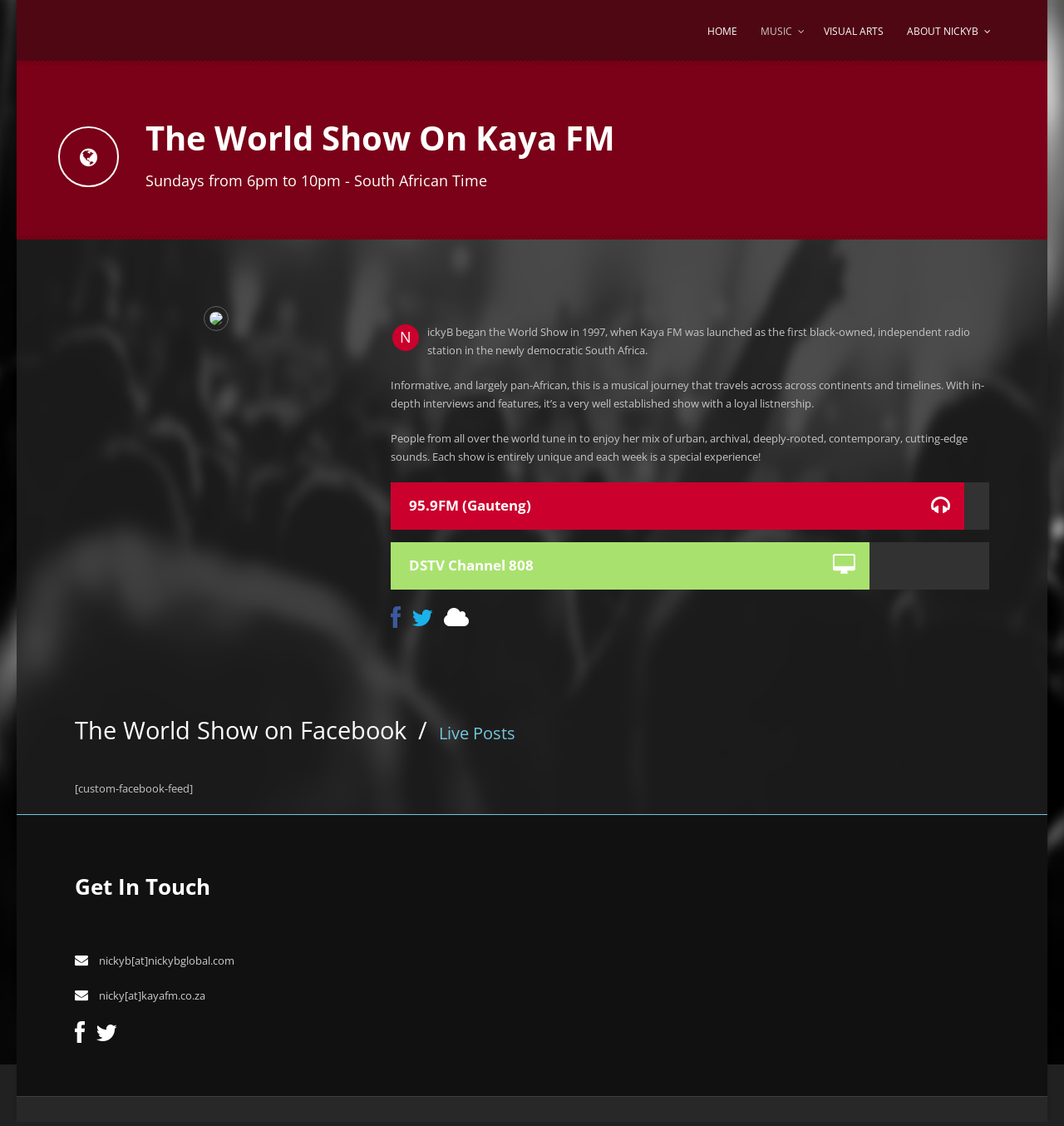What is the frequency of the radio station?
Relying on the image, give a concise answer in one word or a brief phrase.

95.9FM